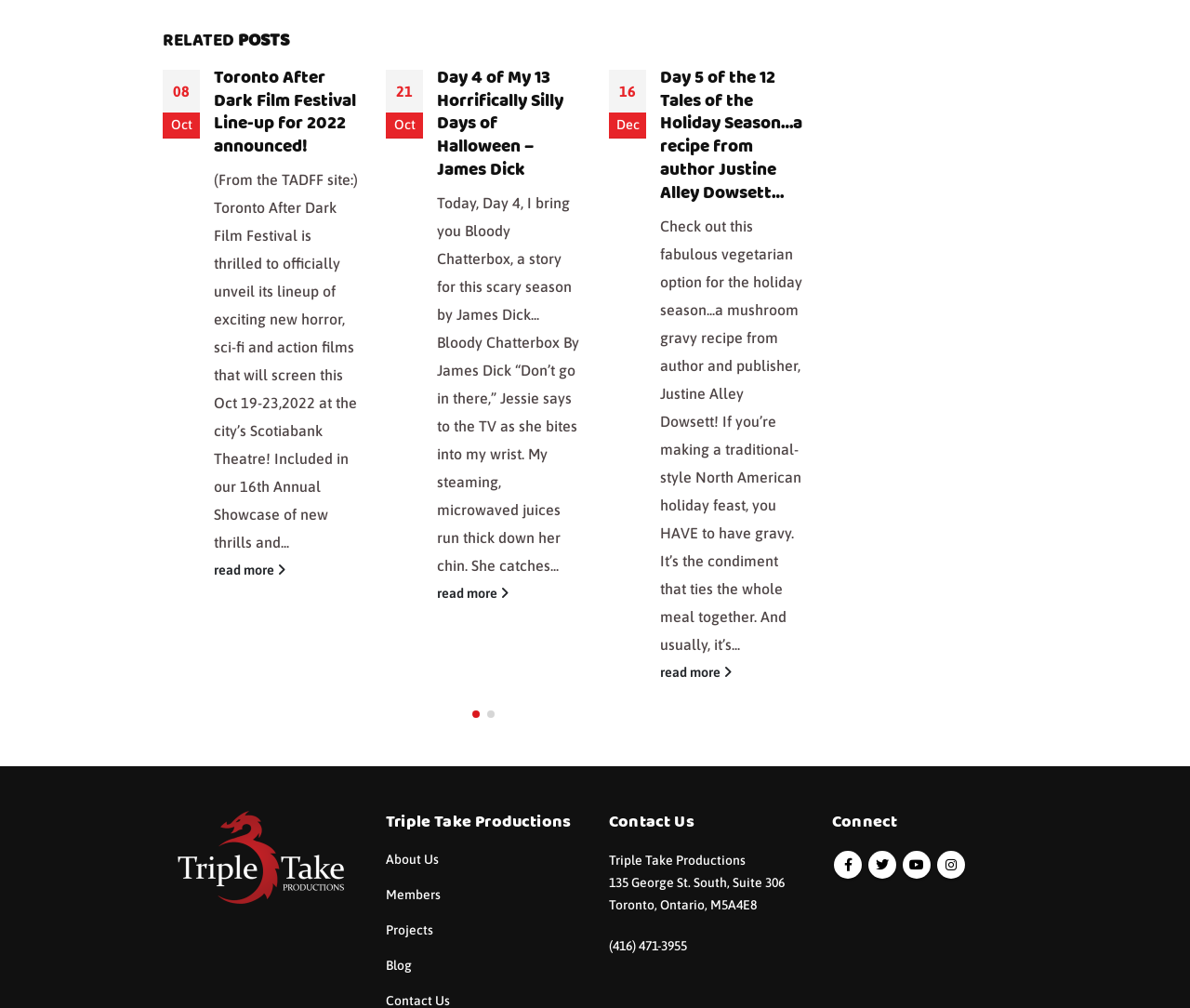Please provide the bounding box coordinates for the element that needs to be clicked to perform the following instruction: "read more about Toronto After Dark Film Festival Line-up for 2022". The coordinates should be given as four float numbers between 0 and 1, i.e., [left, top, right, bottom].

[0.18, 0.552, 0.301, 0.58]